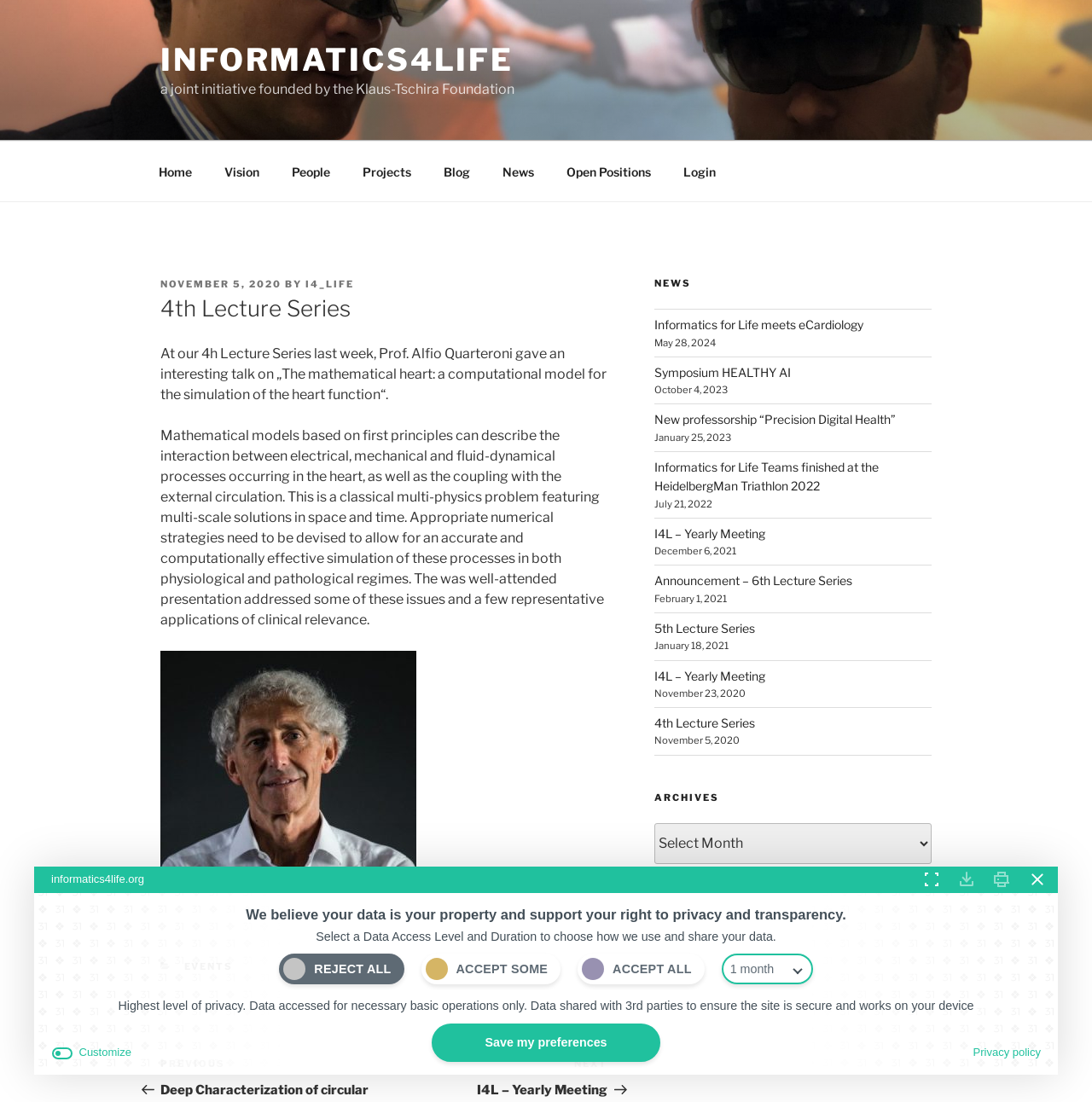Detail the various sections and features of the webpage.

The webpage is titled "4th Lecture Series – Informatics4life" and appears to be a blog or news article page. At the top, there is a navigation menu with links to "Home", "Vision", "People", "Projects", "Blog", "News", "Open Positions", and "Login". Below the navigation menu, there is a header section with a link to "INFORMATICS4LIFE" and a brief description of the initiative.

The main content of the page is an article about the 4th Lecture Series, which features a talk by Prof. Alfio Quarteroni on "The mathematical heart: a computational model for the simulation of the heart function". The article provides a summary of the talk, including the mathematical models used and their applications.

To the right of the main content, there is a sidebar with a heading "NEWS" and a list of news articles, each with a title, date, and brief summary. The news articles appear to be related to the Informatics for Life initiative and include topics such as events, meetings, and professorships.

At the bottom of the page, there is a footer section with a heading "Post navigation" and a link to the next post, "I4L – Yearly Meeting". There is also a section with categories and a link to "EVENTS".

Additionally, there is a modal dialog box that appears to be related to data privacy and consent. The dialog box explains the website's stance on data privacy and asks users to select a data access level and duration to choose how their data is used and shared. The dialog box includes options to reject all, accept some, or accept all data access requests, as well as a combobox to select a duration. There are also buttons to save preferences, customize, and view the privacy policy.